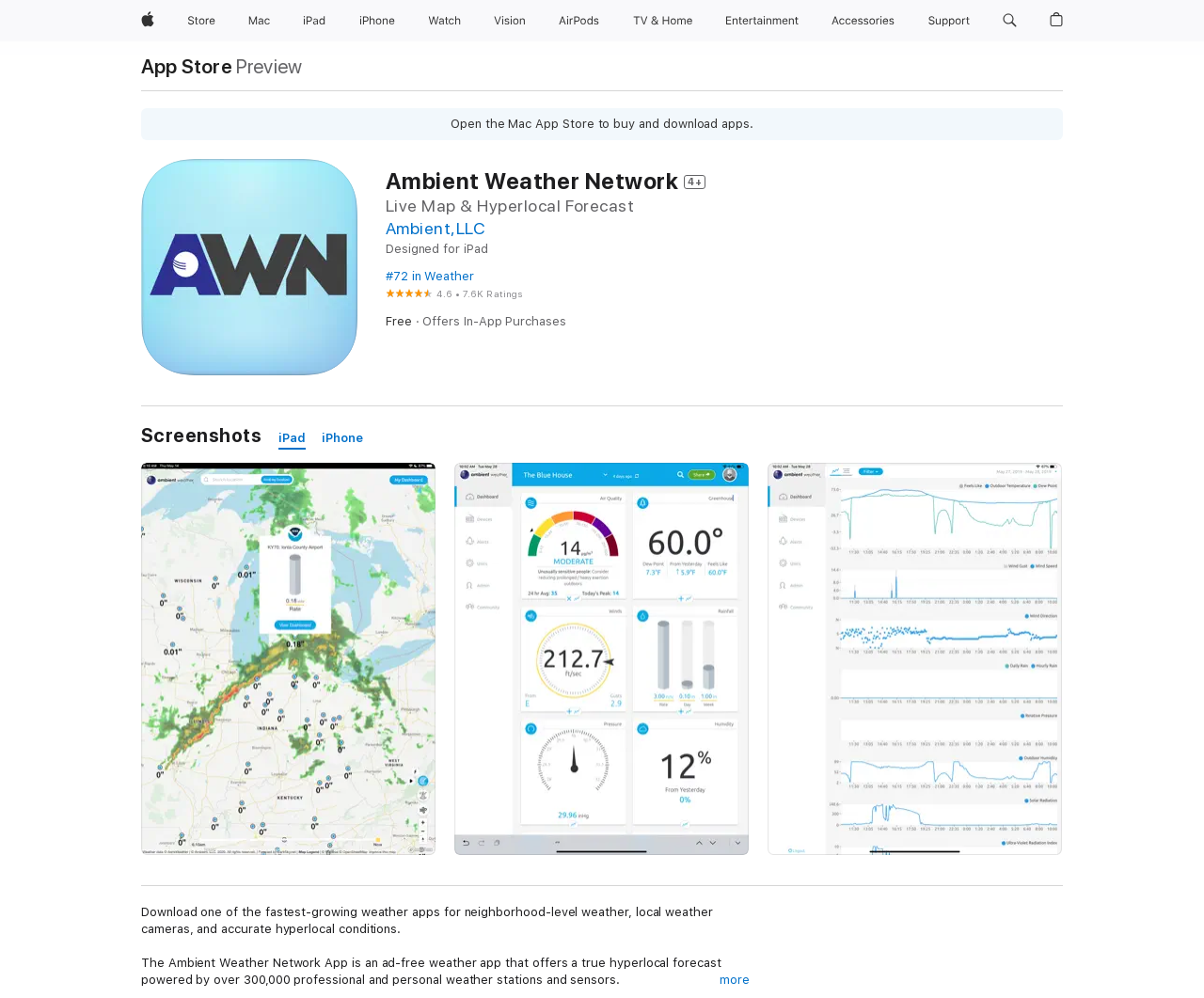Please identify the bounding box coordinates of the clickable area that will fulfill the following instruction: "Click Apple". The coordinates should be in the format of four float numbers between 0 and 1, i.e., [left, top, right, bottom].

[0.111, 0.0, 0.134, 0.041]